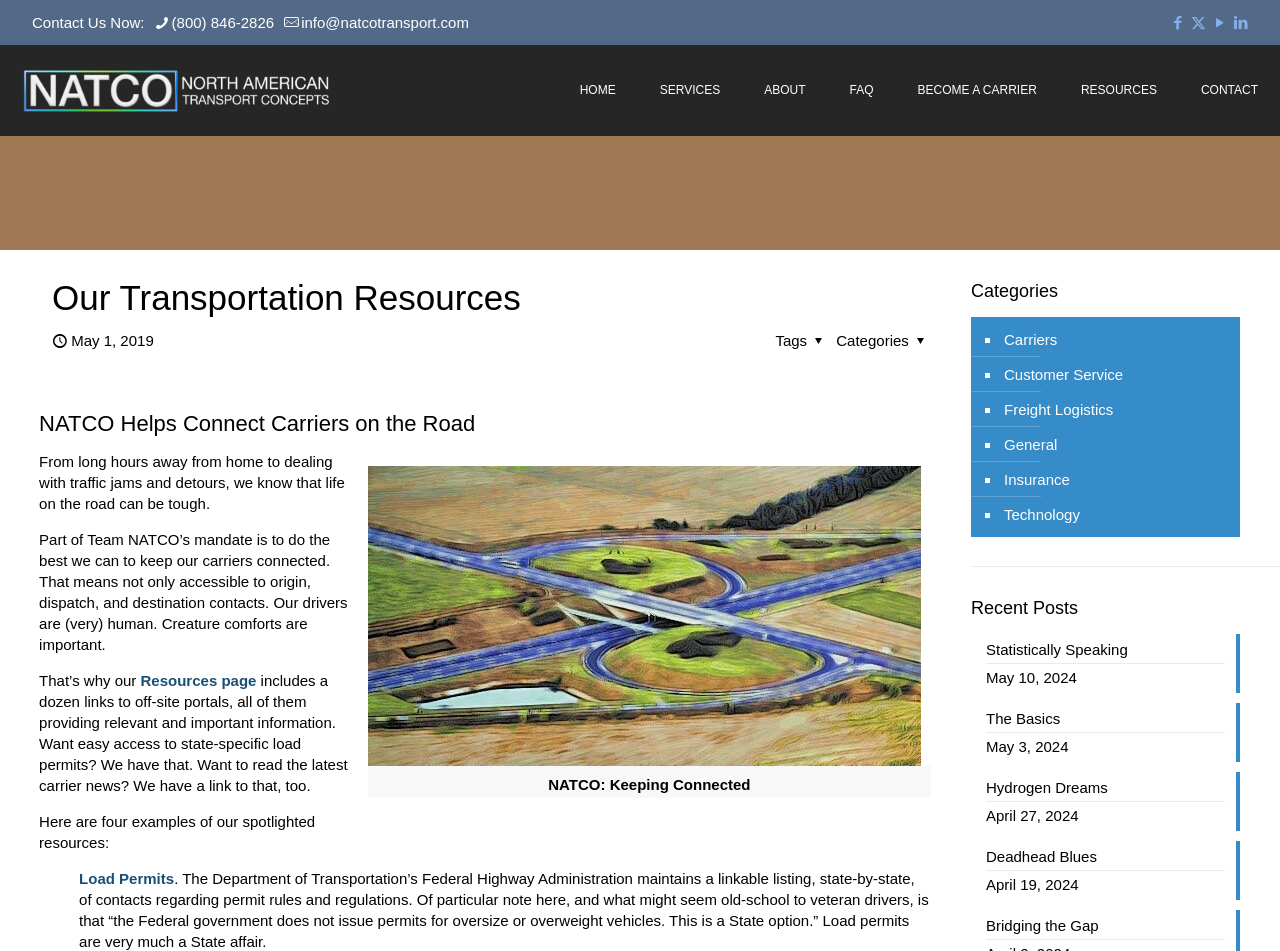Identify the headline of the webpage and generate its text content.

Our Transportation Resources